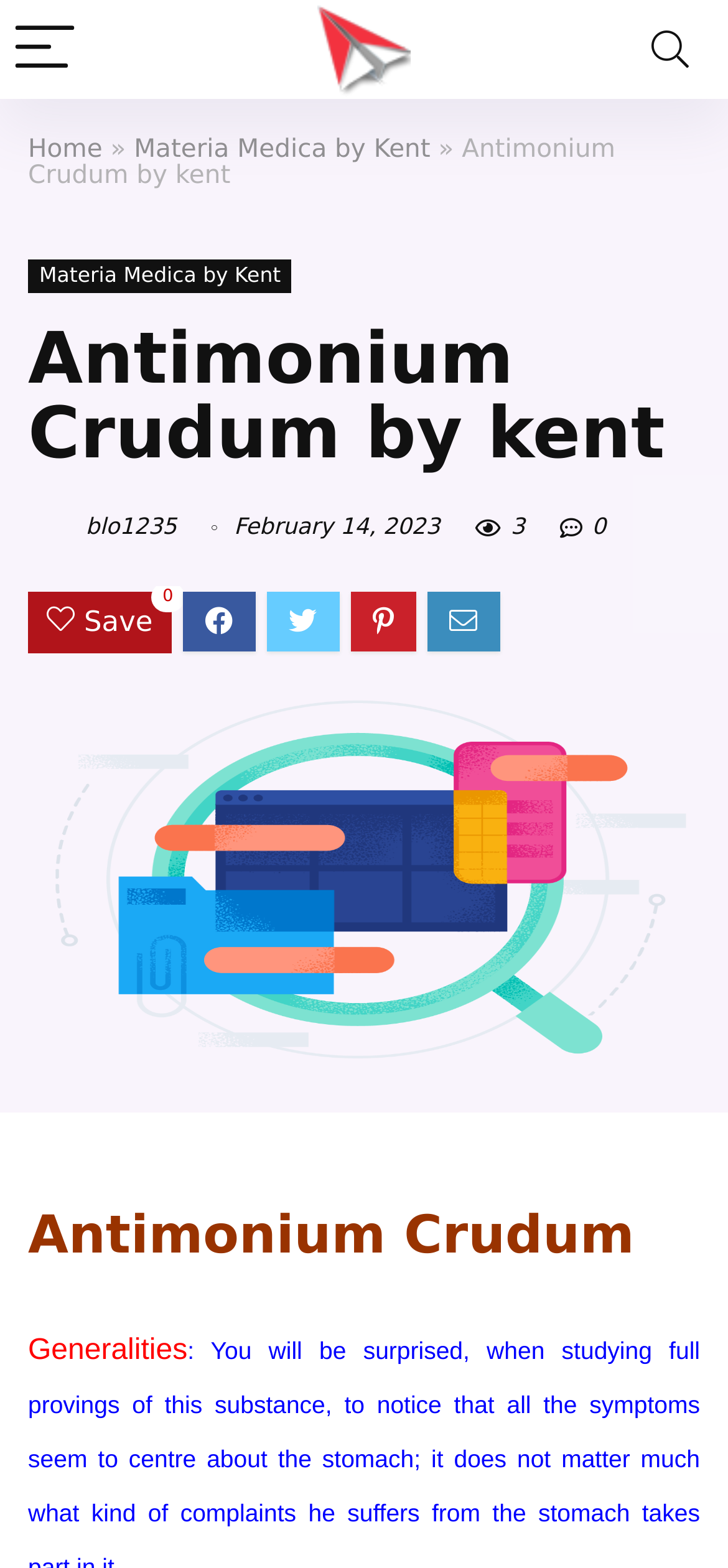Refer to the screenshot and answer the following question in detail:
How many links are there in the top navigation bar?

There are three links in the top navigation bar: 'Home', '»', and 'Materia Medica by Kent'. These links are located at the top of the webpage and have bounding box coordinates that indicate they are vertically aligned.